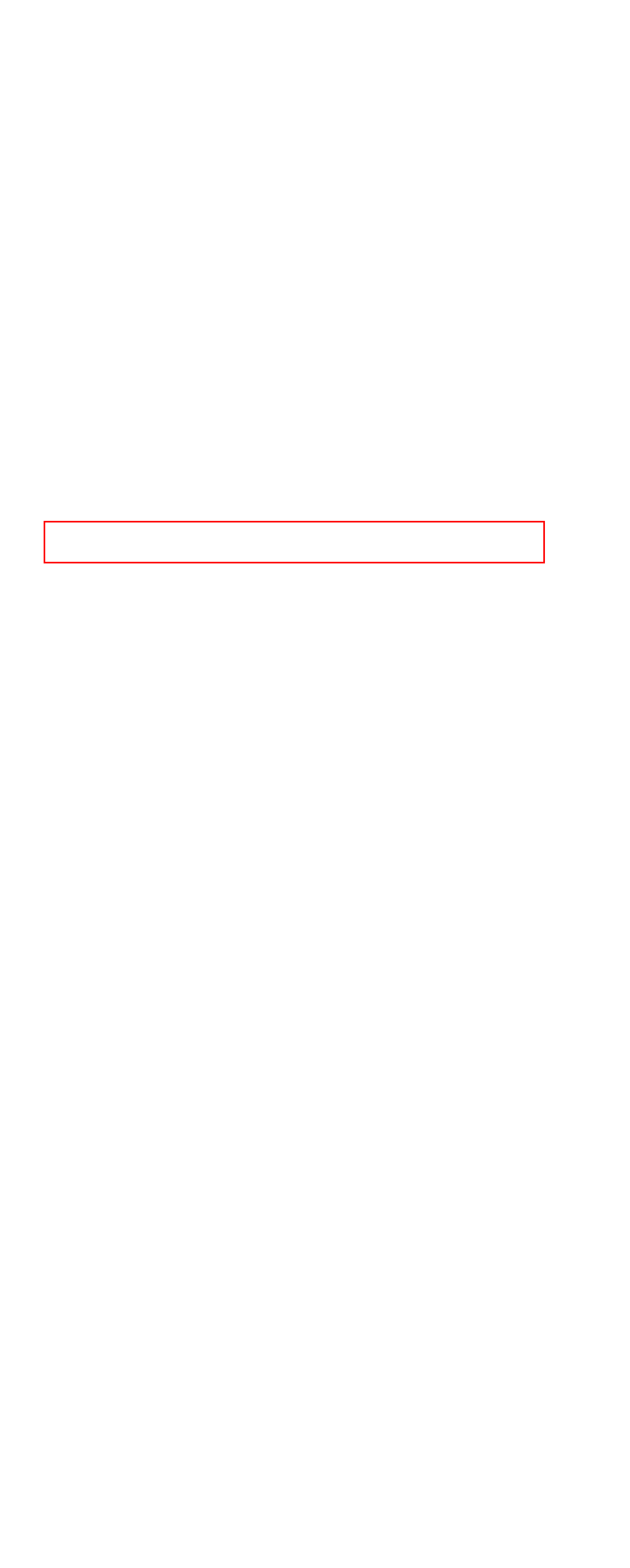You are presented with a screenshot of a webpage containing a red bounding box around a particular UI element. Select the best webpage description that matches the new webpage after clicking the element within the bounding box. Here are the candidates:
A. Soil Health: The Heart of Organic Farming
B. Mastering Palm Kernel Farming: A Complete Process Guide
C. Aerial Farming: Drones as Key Tools
D. Organic vs Conventional: A Deep Dive Analysis
E. Poultry Management: Key Practices Revealed
F. Tech in Agriculture: Regulatory Landscape
G. Beekeeping Health: Hive Disease Prevention
H. Smart Greenhouses: Tech Explained

H